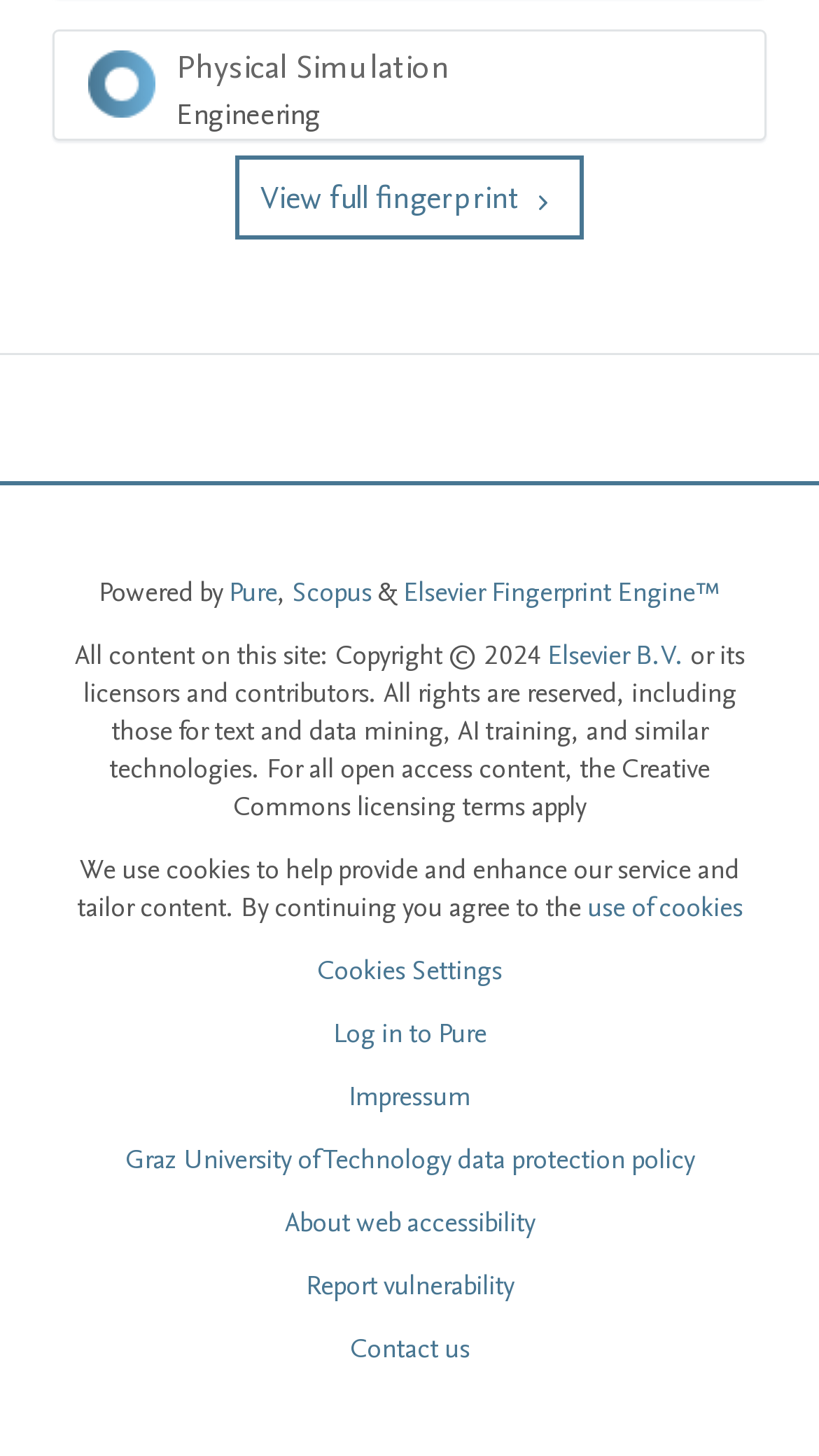Locate the bounding box coordinates of the clickable region to complete the following instruction: "Click on the 'Alcohol Prediction' link."

None